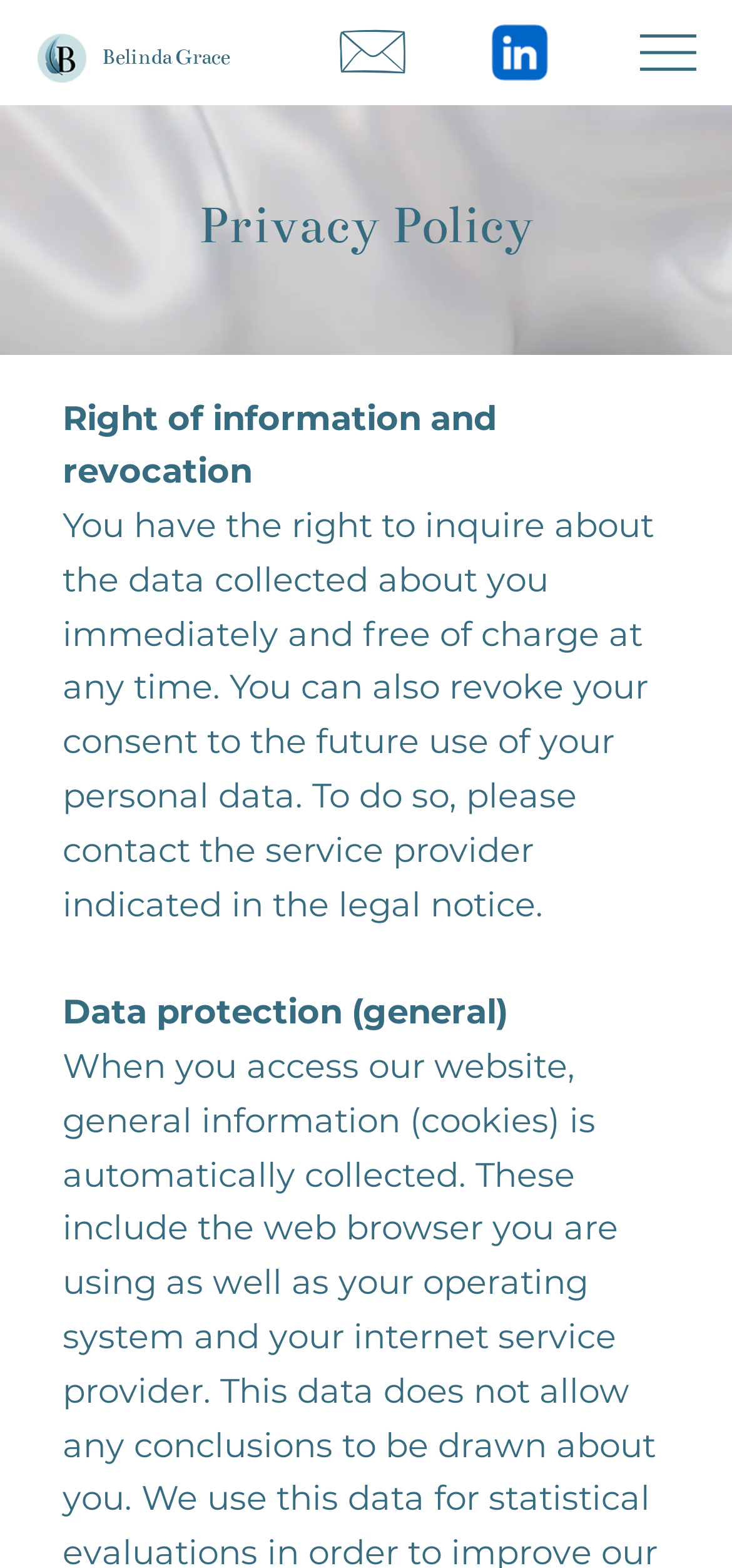For the element described, predict the bounding box coordinates as (top-left x, top-left y, bottom-right x, bottom-right y). All values should be between 0 and 1. Element description: Belinda Grace

[0.139, 0.029, 0.314, 0.044]